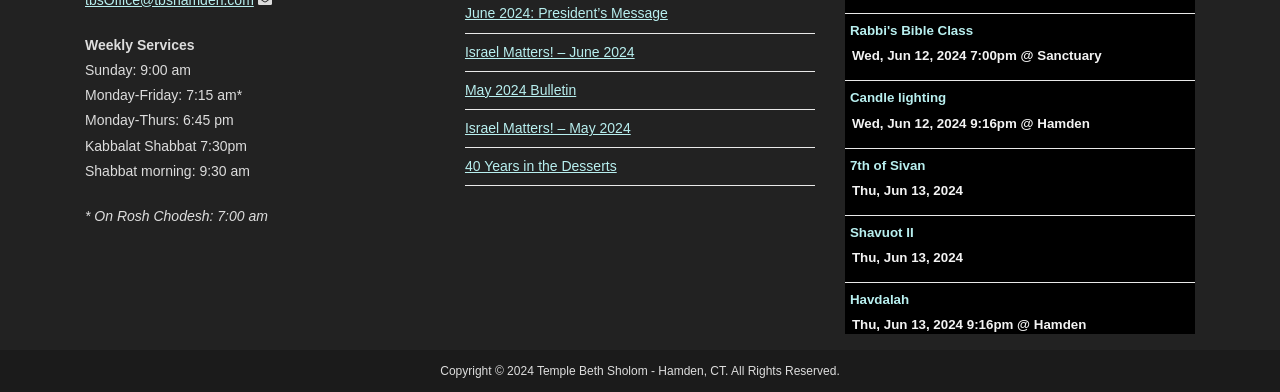Find the bounding box coordinates of the area to click in order to follow the instruction: "View President’s Message for June 2024".

[0.363, 0.014, 0.522, 0.055]